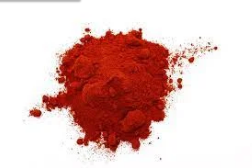Give an in-depth summary of the scene depicted in the image.

This image depicts a vibrant red powder, likely representing Natural Astaxanthin Powder, a supplement known for its high antioxidant properties. This particular product is usually derived from microalgae and is popular for its potential health benefits, including support for skin health and eye health. The fine texture and rich color suggest it is of high quality, making it a favorite among health enthusiasts. The product is also commonly associated with vegan diets, reflecting its plant-based origin. 